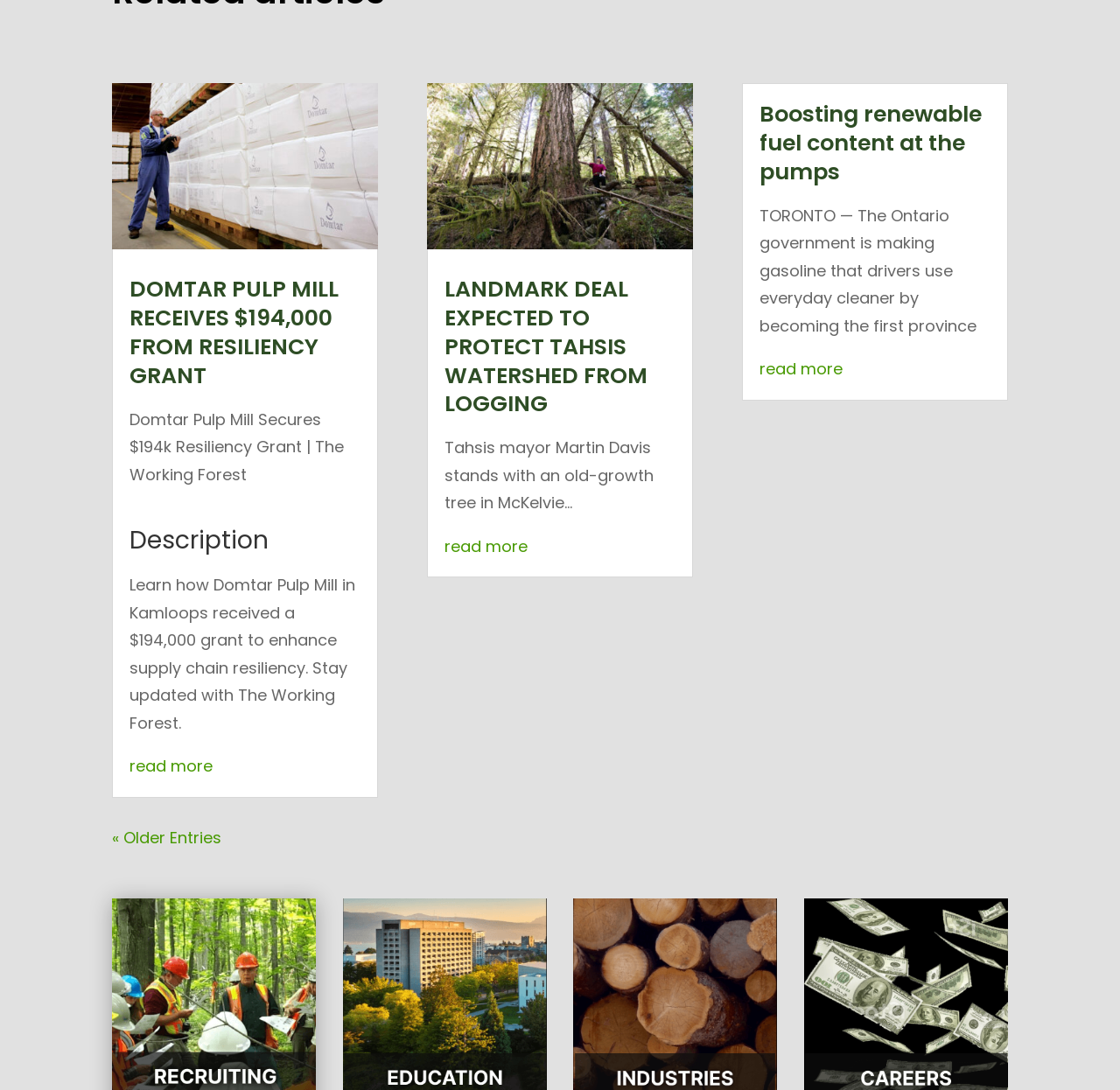Locate the bounding box coordinates of the clickable region necessary to complete the following instruction: "read more about boosting renewable fuel content at the pumps". Provide the coordinates in the format of four float numbers between 0 and 1, i.e., [left, top, right, bottom].

[0.678, 0.329, 0.752, 0.349]